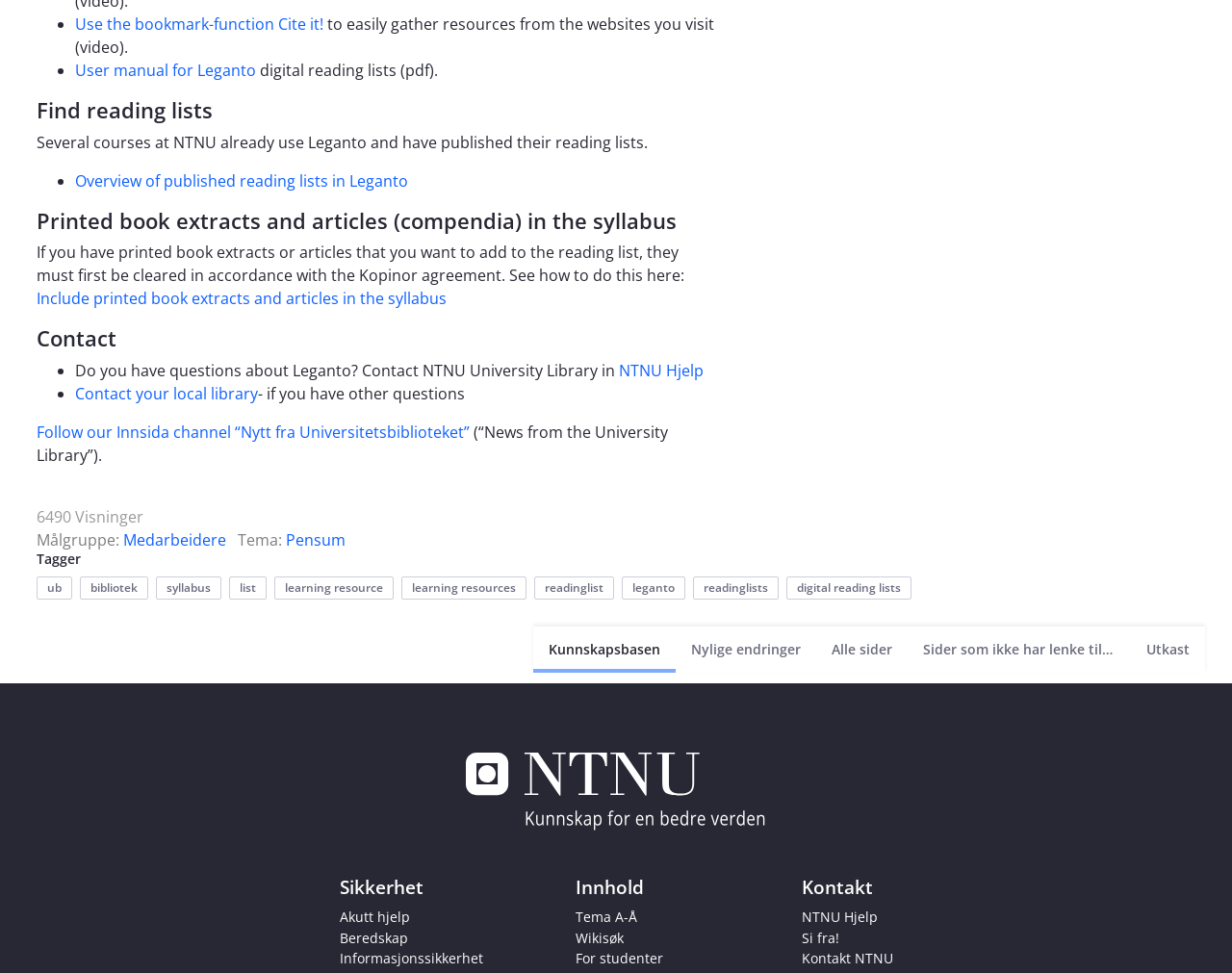Locate the bounding box coordinates of the element you need to click to accomplish the task described by this instruction: "Learn about 'digital reading lists'".

[0.638, 0.593, 0.74, 0.617]